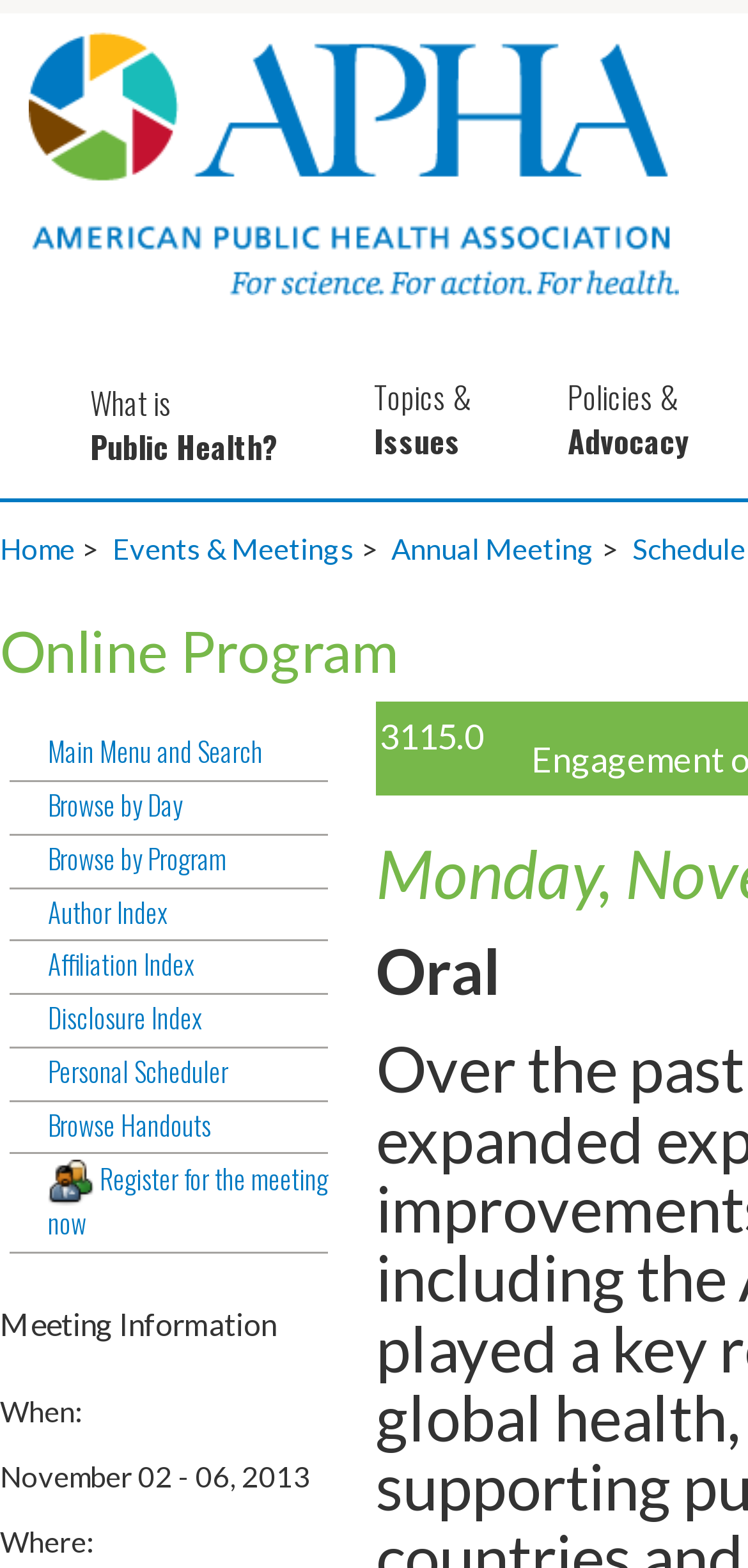How many static text elements are there in the 'Meeting Information' section?
Using the visual information, reply with a single word or short phrase.

3